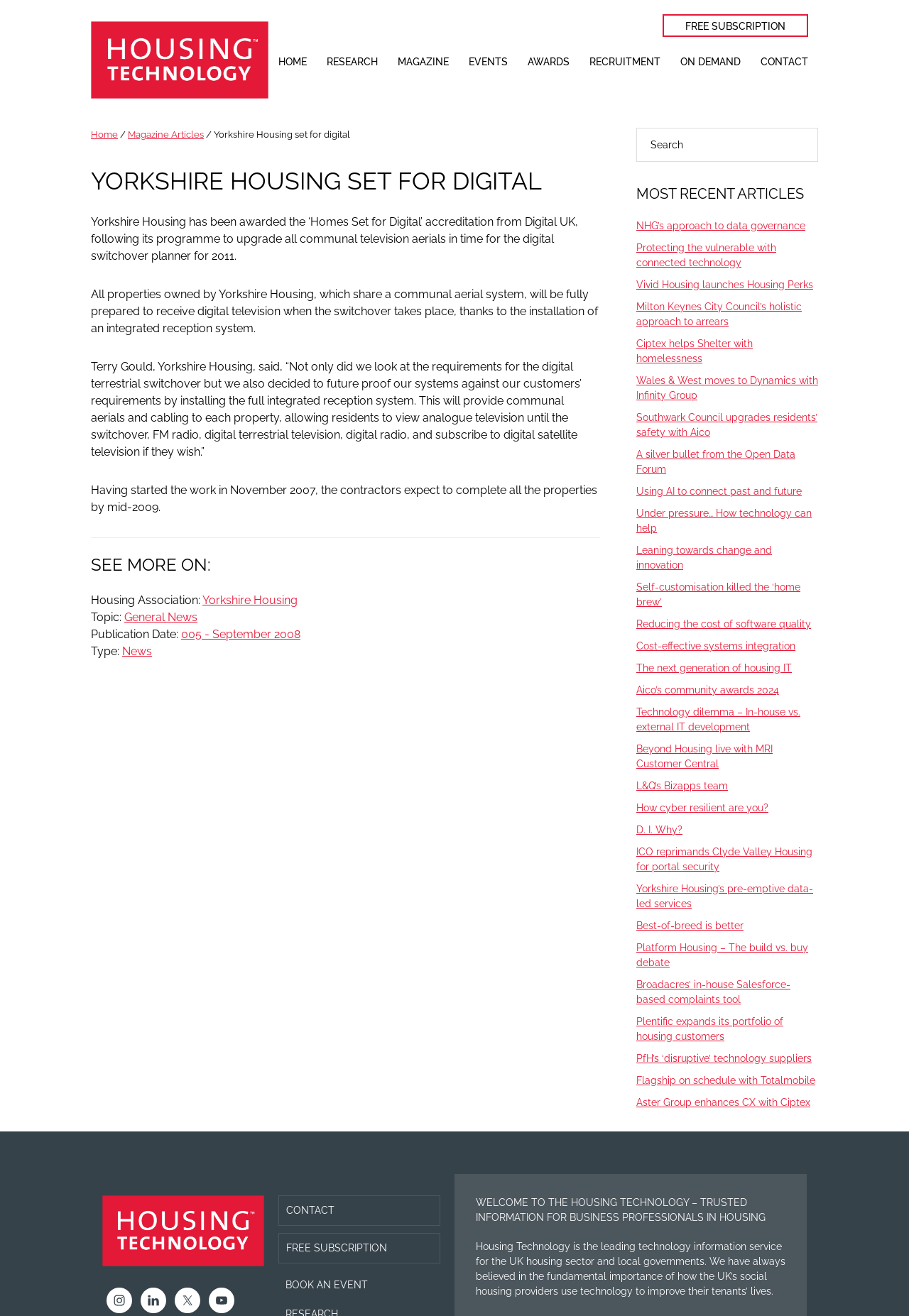Please identify the coordinates of the bounding box that should be clicked to fulfill this instruction: "View 'MOST RECENT ARTICLES'".

[0.7, 0.139, 0.9, 0.155]